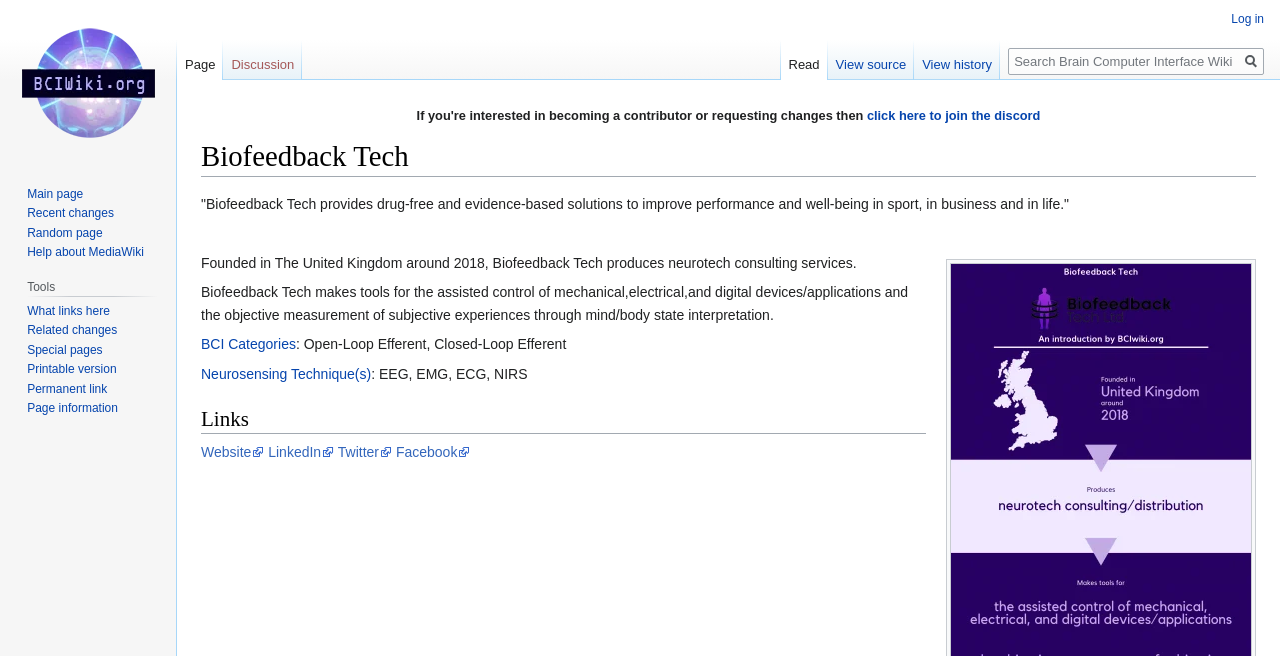What services does Biofeedback Tech provide?
Refer to the image and provide a concise answer in one word or phrase.

neurotech consulting services